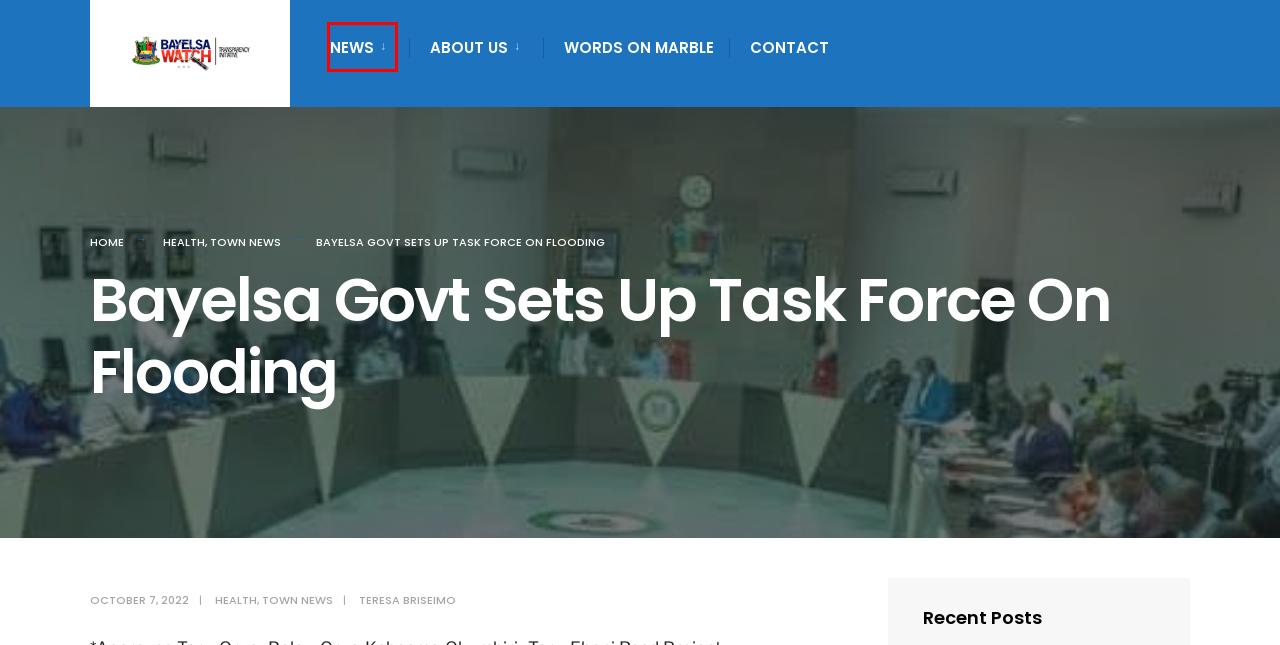A screenshot of a webpage is provided, featuring a red bounding box around a specific UI element. Identify the webpage description that most accurately reflects the new webpage after interacting with the selected element. Here are the candidates:
A. Contact - BayelsaWatch
B. Information - BayelsaWatch
C. Health Archives - BayelsaWatch
D. News - BayelsaWatch
E. Town News Archives - BayelsaWatch
F. Words on Marble - BayelsaWatch
G. Home - BayelsaWatch
H. Teresa Briseimo, Author at BayelsaWatch

D